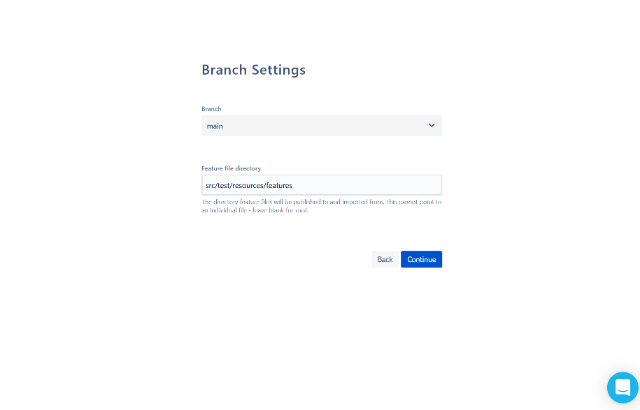What is the function of the 'Back' button?
Using the image as a reference, give a one-word or short phrase answer.

Navigate to previous page